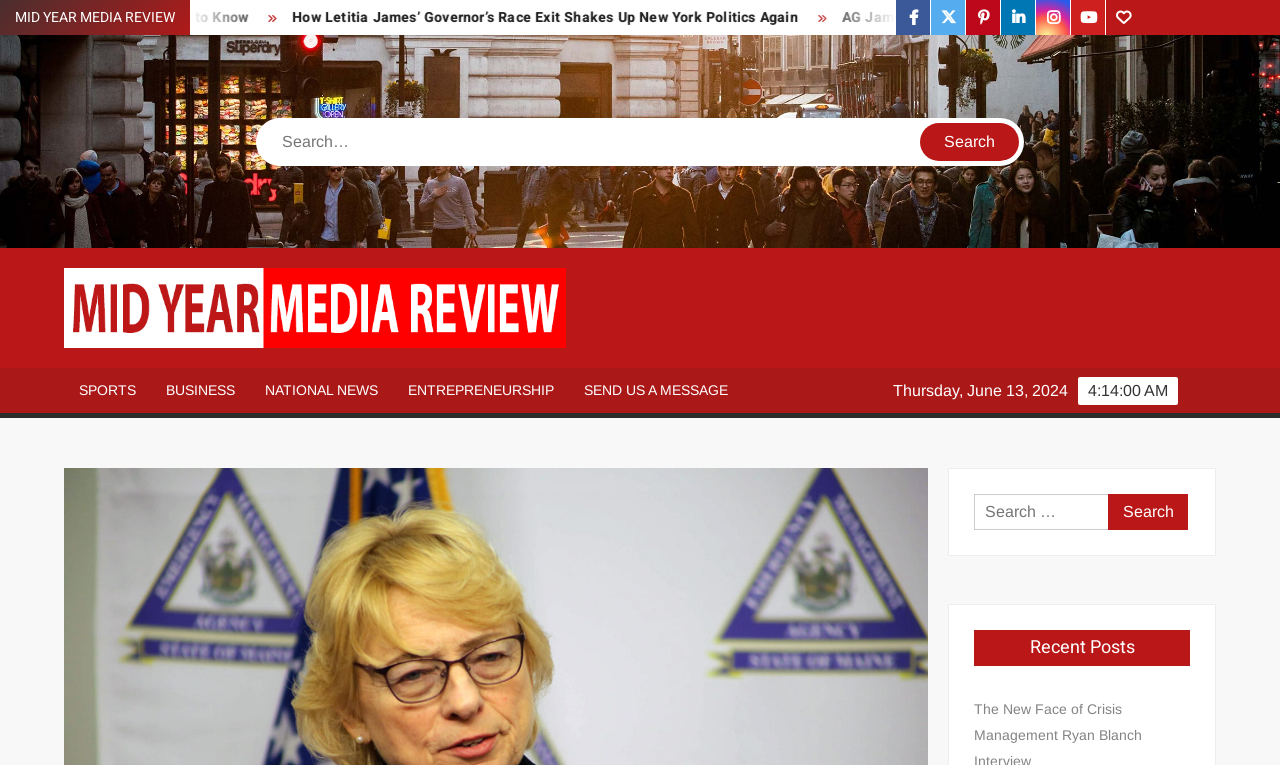Specify the bounding box coordinates of the area to click in order to execute this command: 'Share on facebook'. The coordinates should consist of four float numbers ranging from 0 to 1, and should be formatted as [left, top, right, bottom].

[0.7, 0.0, 0.727, 0.046]